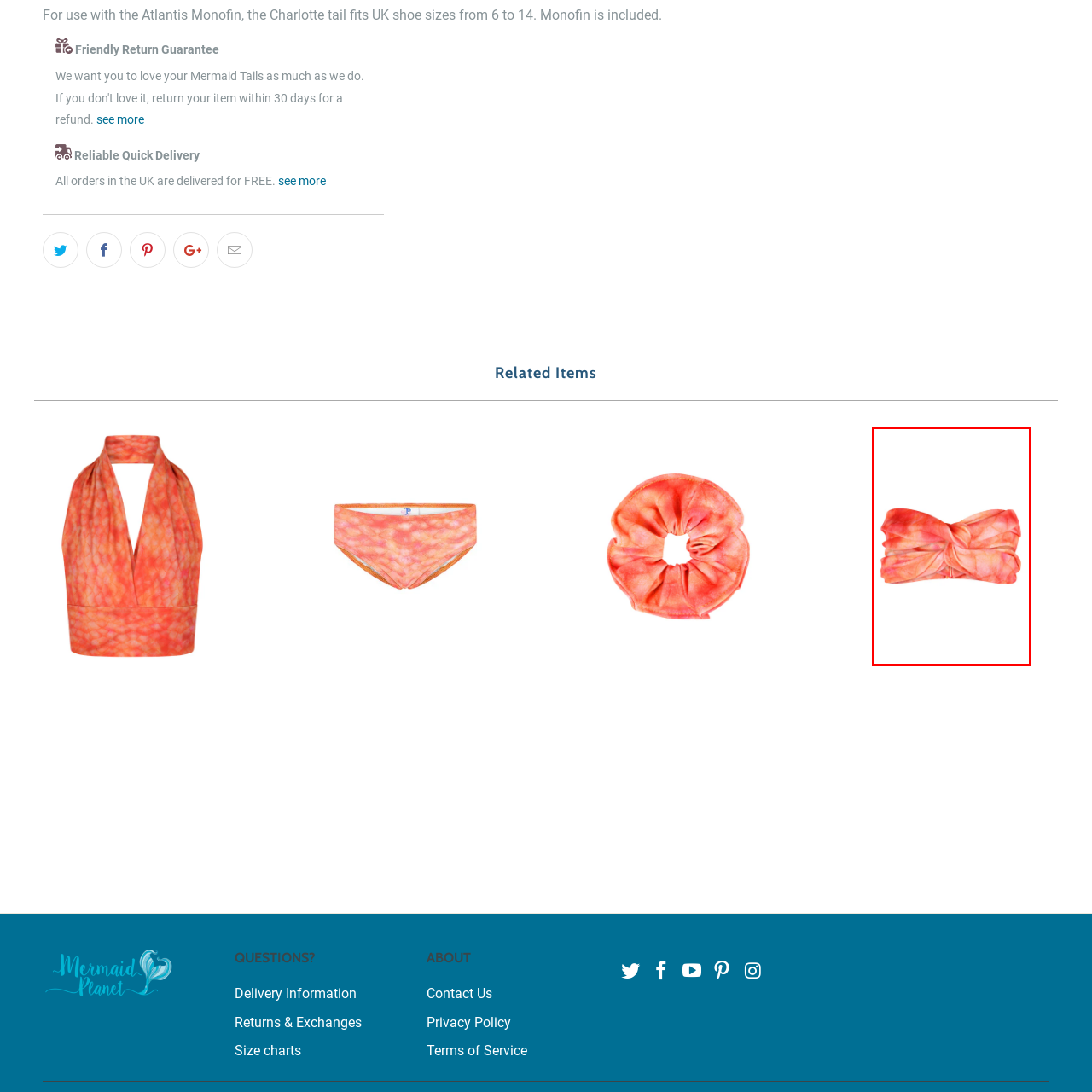View the part of the image surrounded by red, What colors are featured in the hair wrap? Respond with a concise word or phrase.

Coral, peach, and soft pink